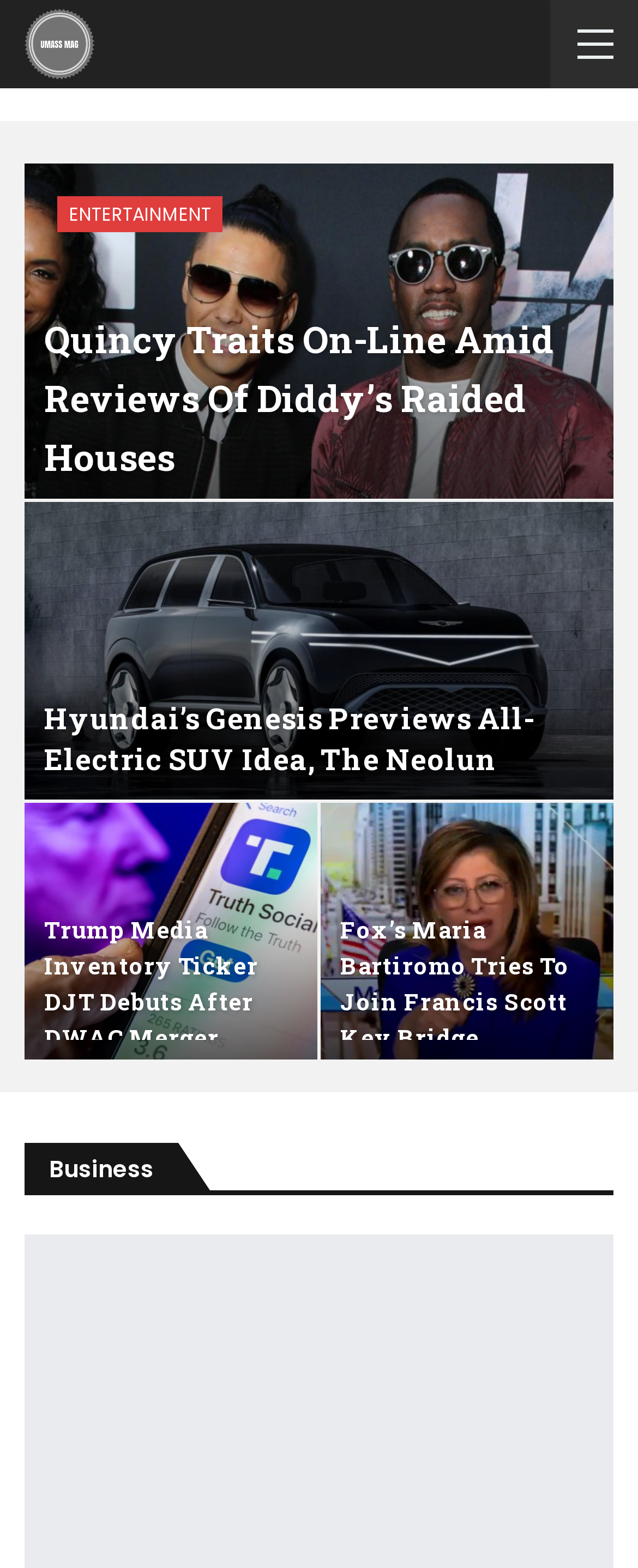Provide a short answer using a single word or phrase for the following question: 
What is the title of the first article?

Quincy Traits On-line Amid Reviews Of Diddy’s Raided Houses